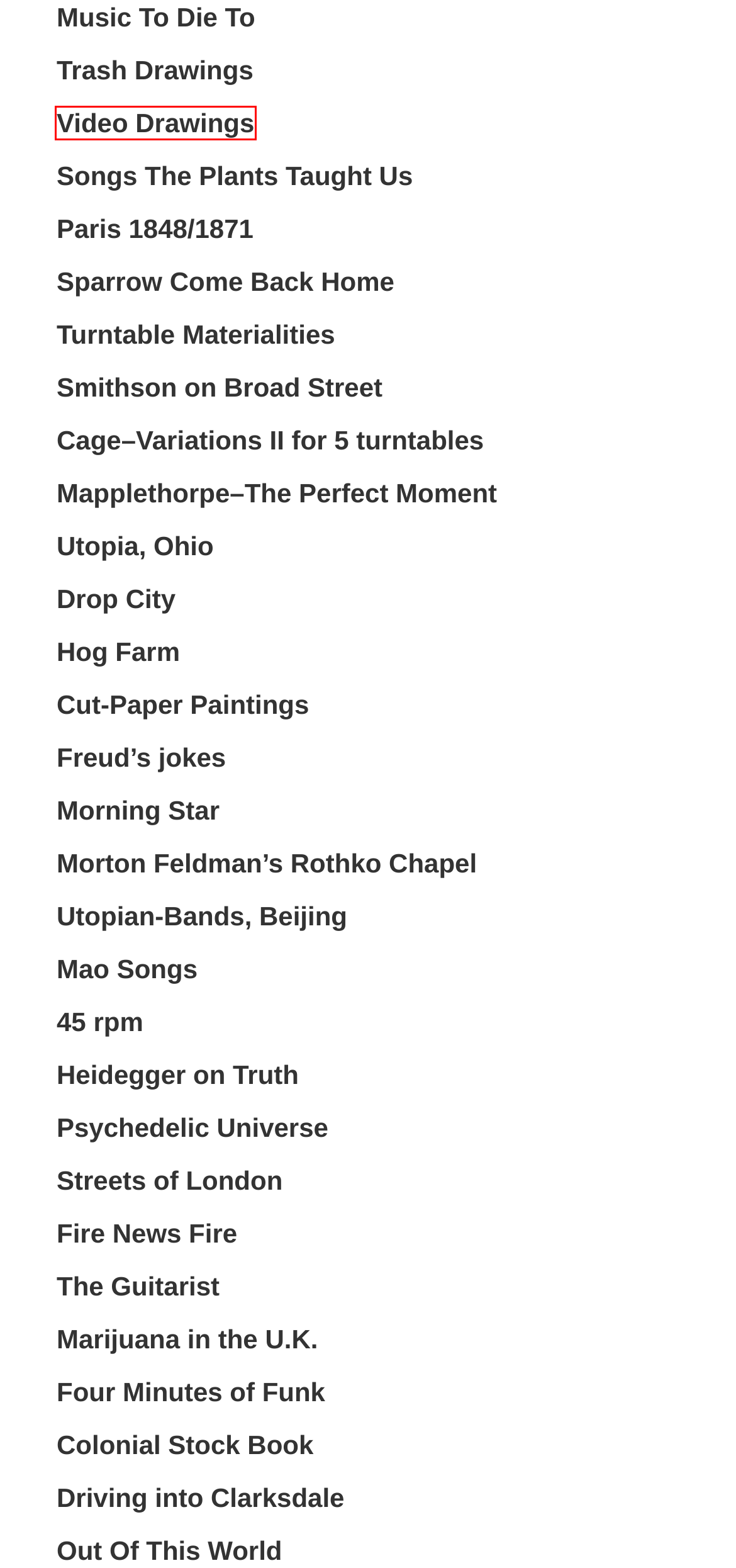You are provided with a screenshot of a webpage highlighting a UI element with a red bounding box. Choose the most suitable webpage description that matches the new page after clicking the element in the bounding box. Here are the candidates:
A. Paris 1848/1871 – Mark Harris
B. Utopian-Bands, Beijing – Mark Harris
C. The Guitarist – Mark Harris
D. Video Drawings – Mark Harris
E. Mapplethorpe–The Perfect Moment – Mark Harris
F. Trash Drawings – Mark Harris
G. Turntable Materialities – Mark Harris
H. Songs The Plants Taught Us – Mark Harris

D